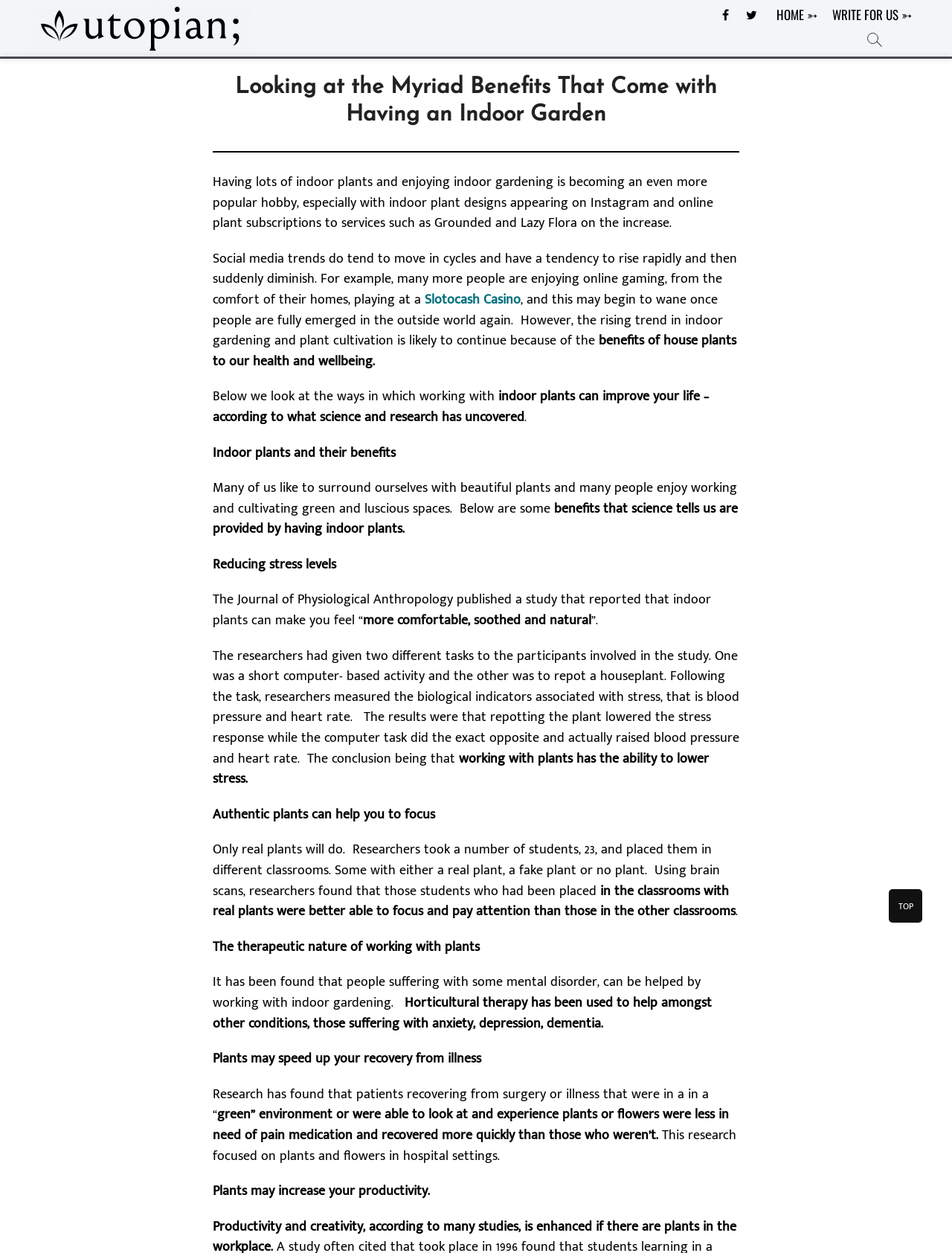What is the name of the casino mentioned in the article?
We need a detailed and exhaustive answer to the question. Please elaborate.

The article mentions Slotocash Casino as an example of online gaming, which is compared to indoor gardening in terms of popularity.